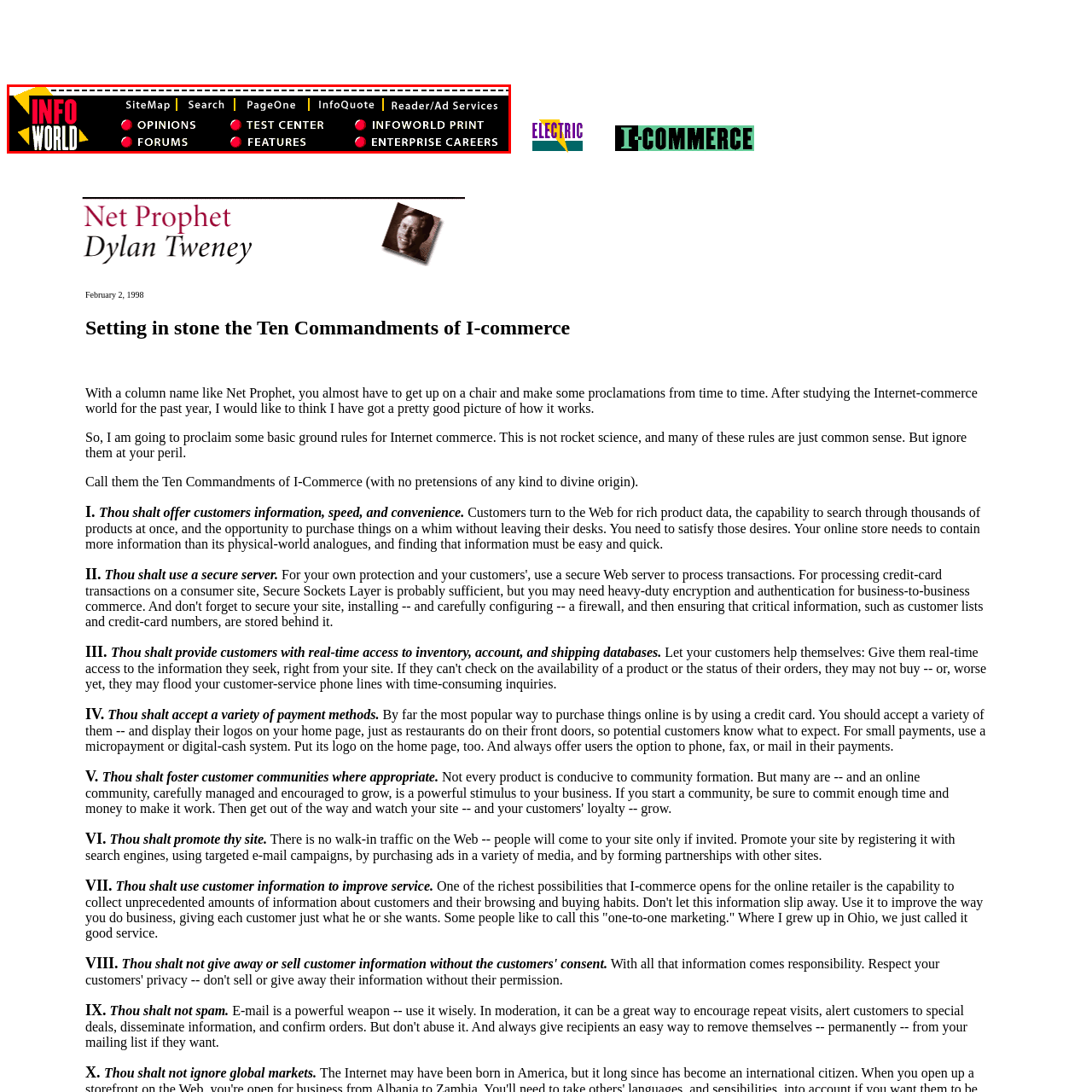Describe in detail the contents of the image highlighted within the red box.

The image displays a navigation bar from the InfoWorld website, featuring several important sections such as "OPINIONS," "FORUMS," "TEST CENTER," "FEATURES," and links to "INFOWORLD PRINT" and "ENTERPRISE CAREERS." The design utilizes a bold color scheme with a prominent logo, emphasizing usability and easy navigation for users seeking information about various tech-related topics. The layout suggests a focus on providing quick access to diverse content, reflecting InfoWorld's role as a resource for technology professionals and enthusiasts.